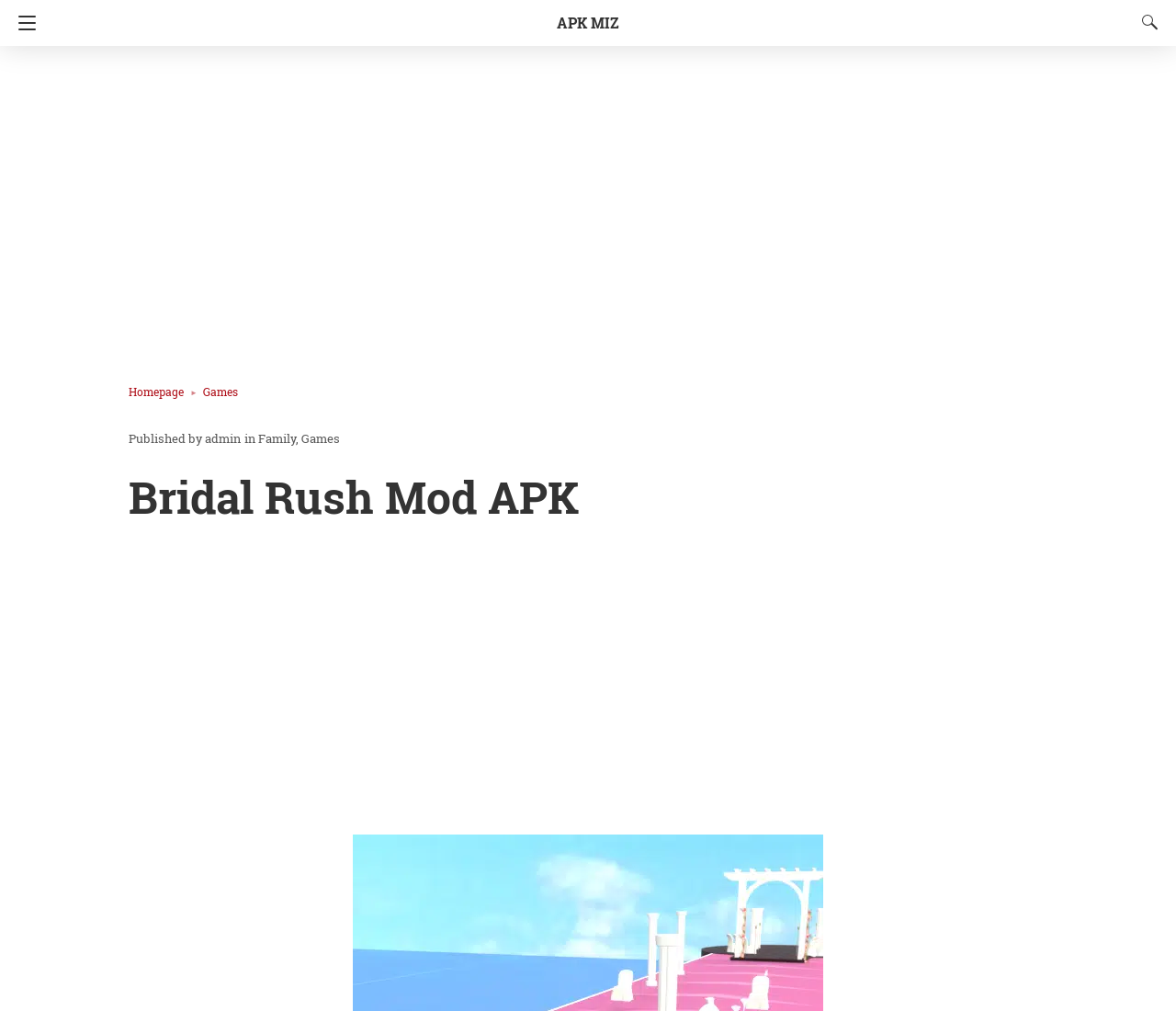What is the name of the APK?
Give a one-word or short phrase answer based on the image.

Bridal Rush Mod APK